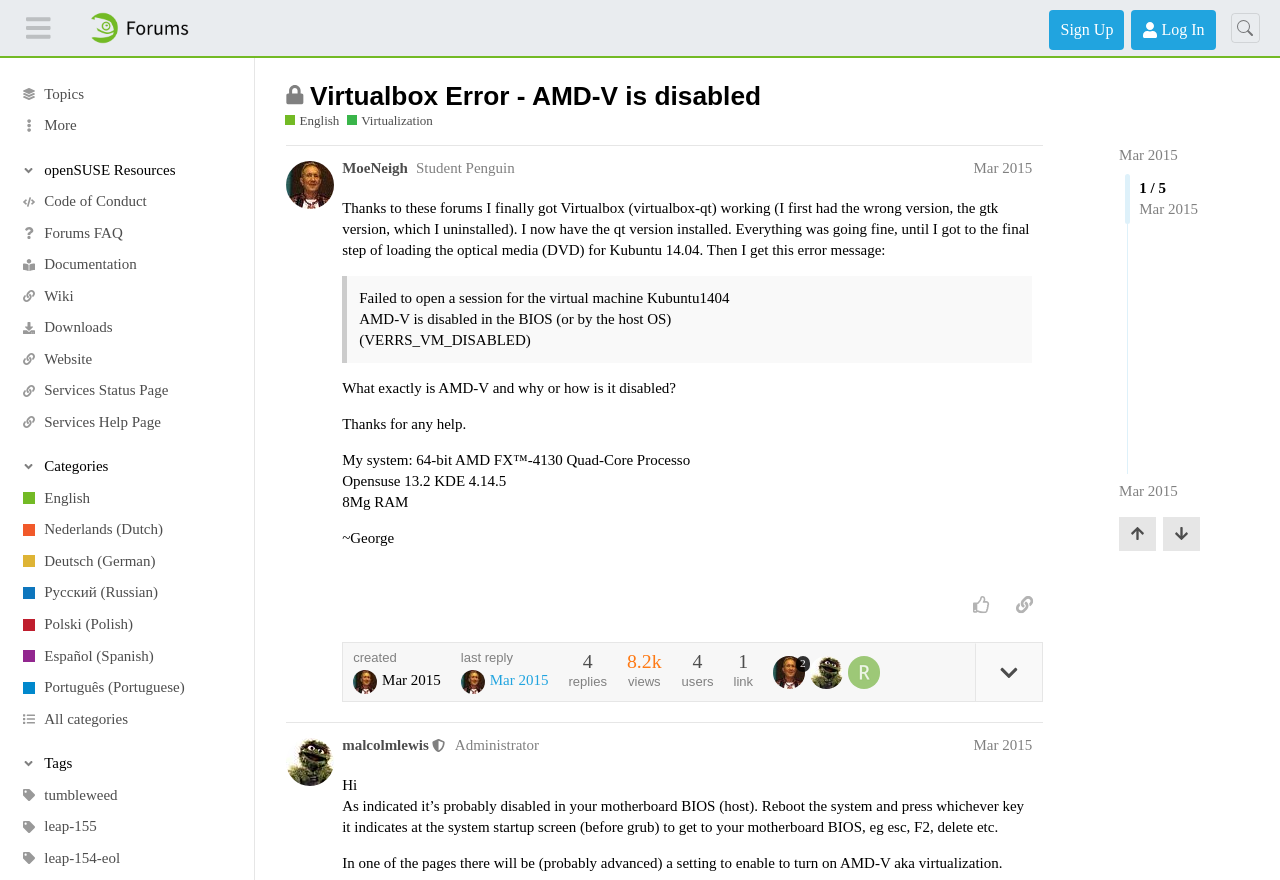Please analyze the image and provide a thorough answer to the question:
What is the topic of this forum?

I determined the topic of this forum by looking at the heading 'Virtualbox Error - AMD-V is disabled' which is located at the top of the webpage, indicating that this is the main topic of discussion.